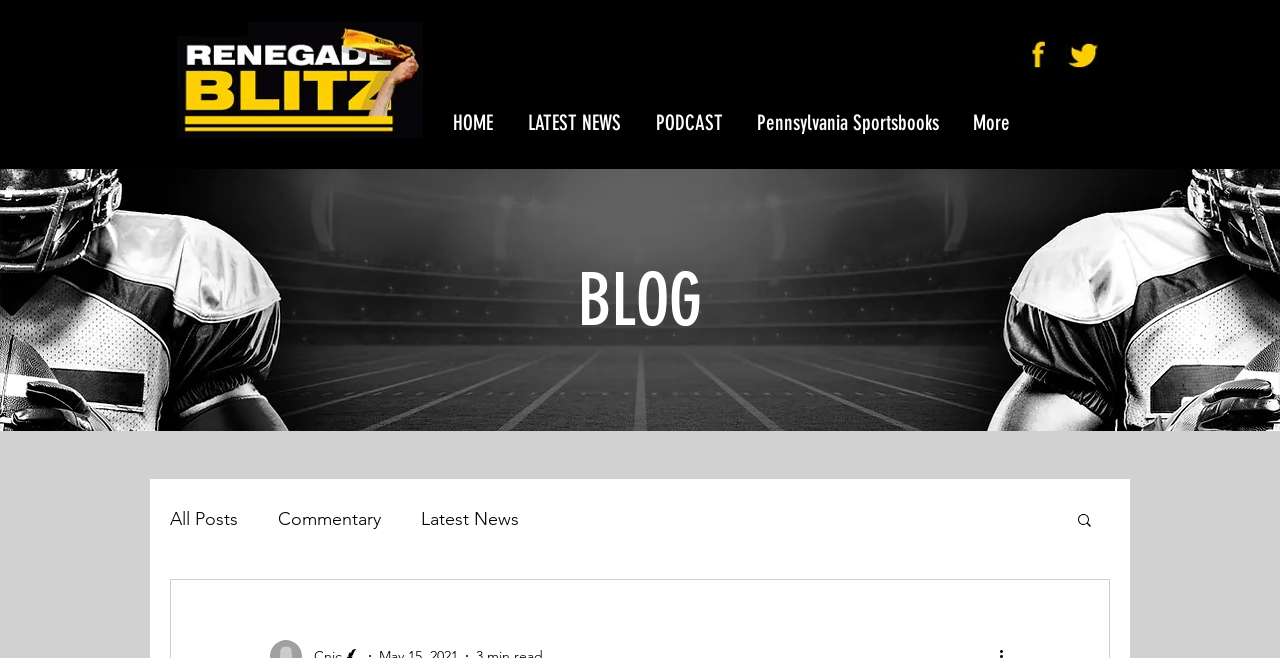Answer the following query with a single word or phrase:
How many links are there in the blog navigation menu?

3